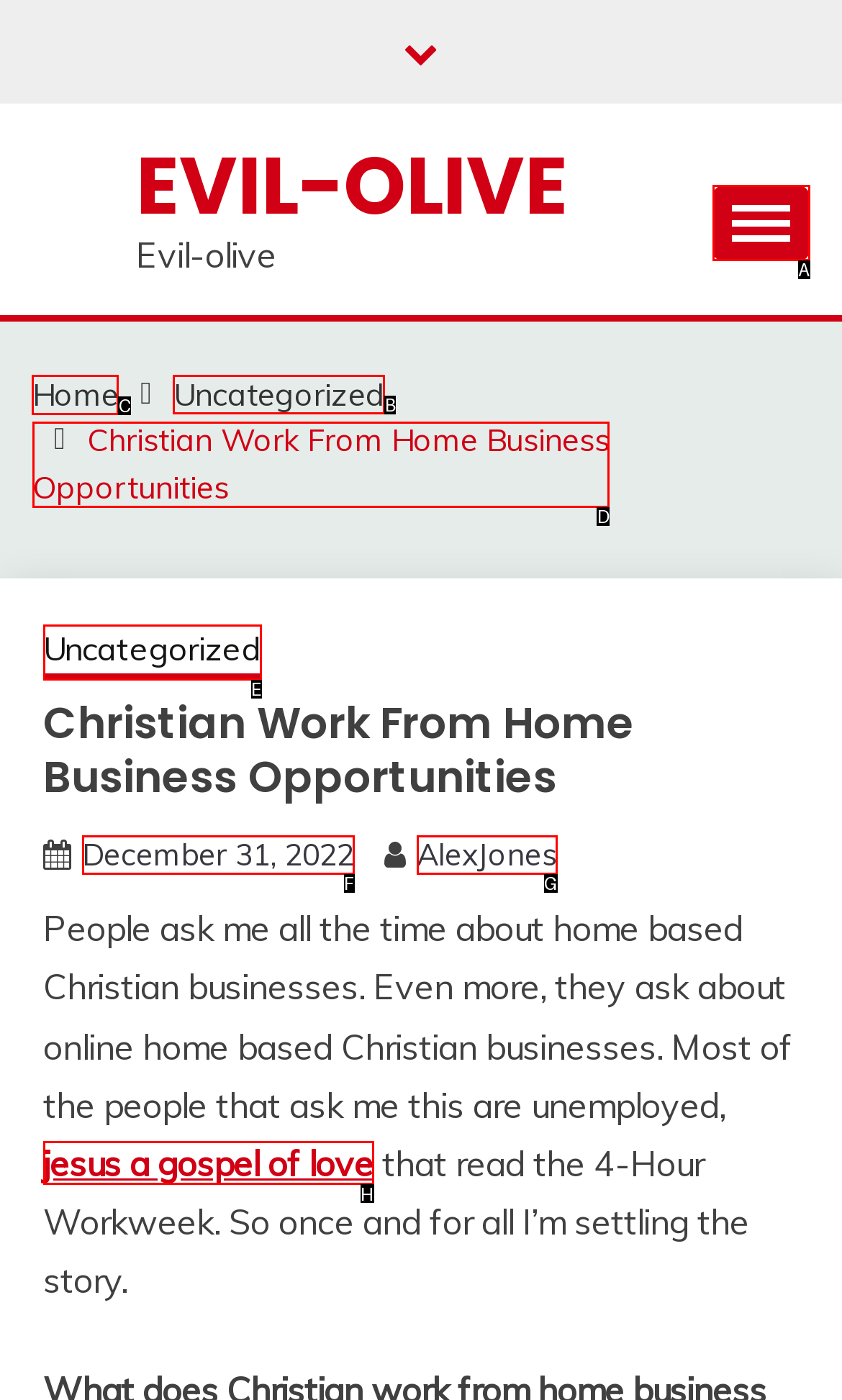Determine which HTML element to click on in order to complete the action: Click the 'Home' link.
Reply with the letter of the selected option.

C